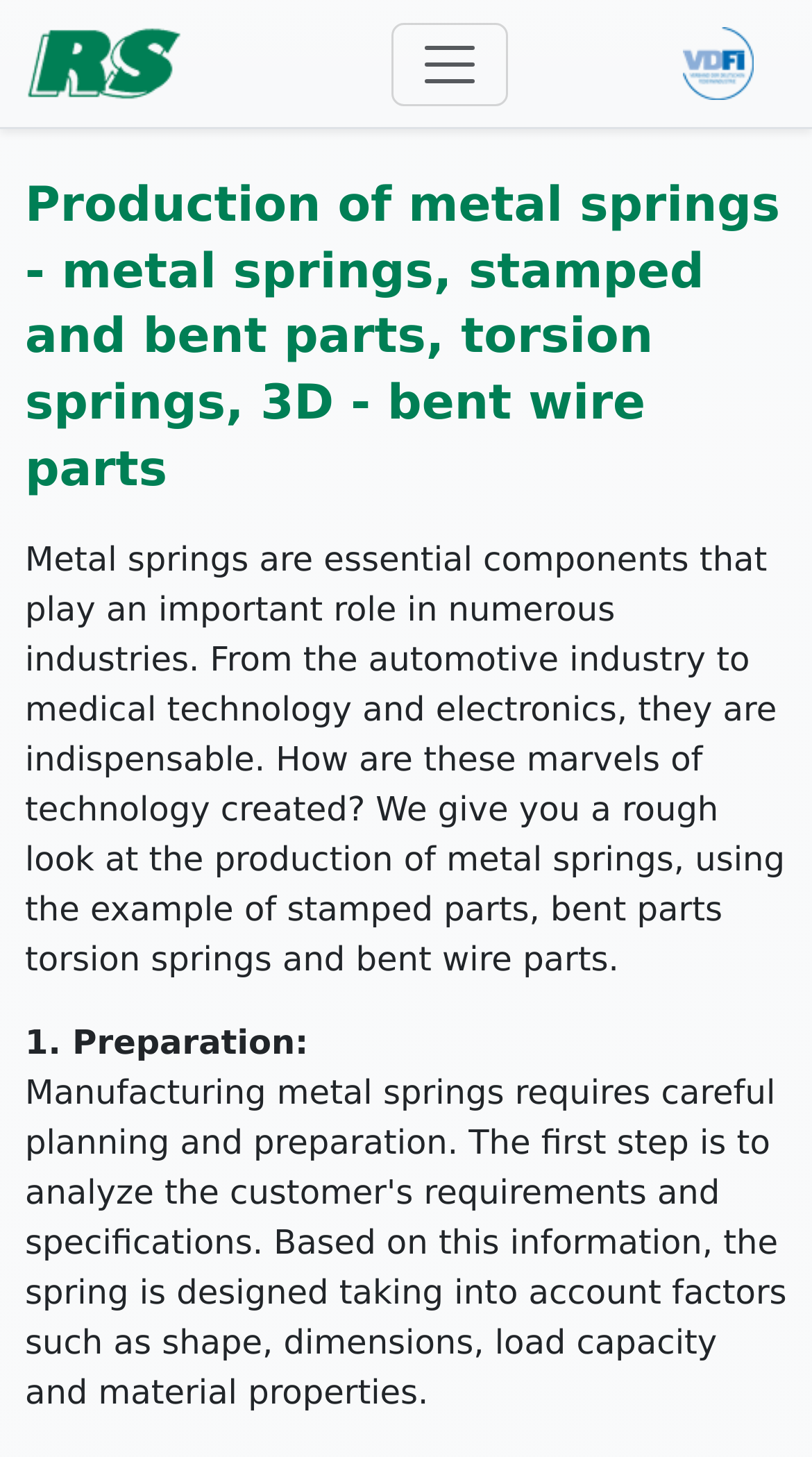Please respond to the question using a single word or phrase:
What is the company name?

Reiner Schmid Produktions GmbH